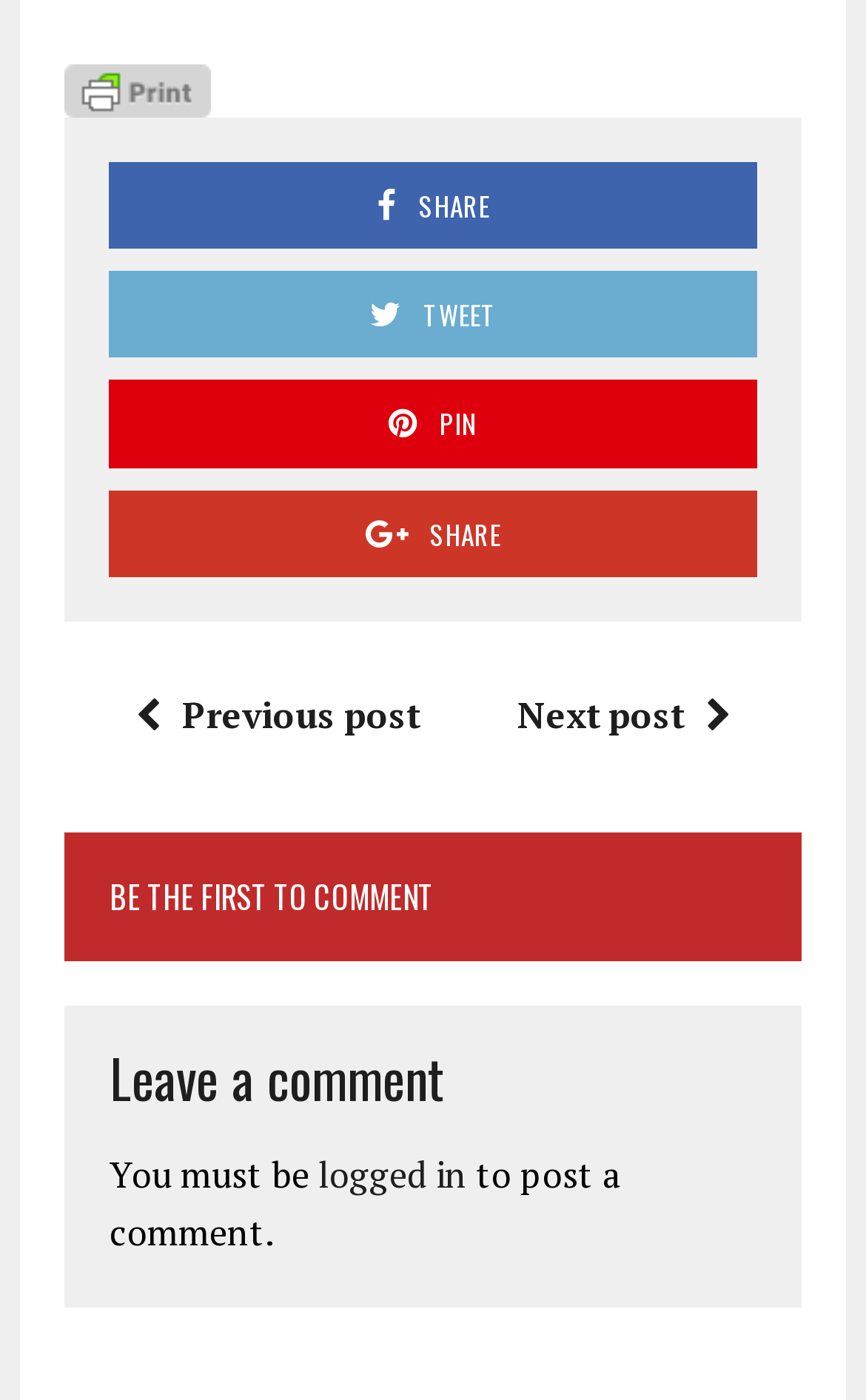Using the description: "aria-label="Search input" name="s" placeholder="Search..."", identify the bounding box of the corresponding UI element in the screenshot.

None